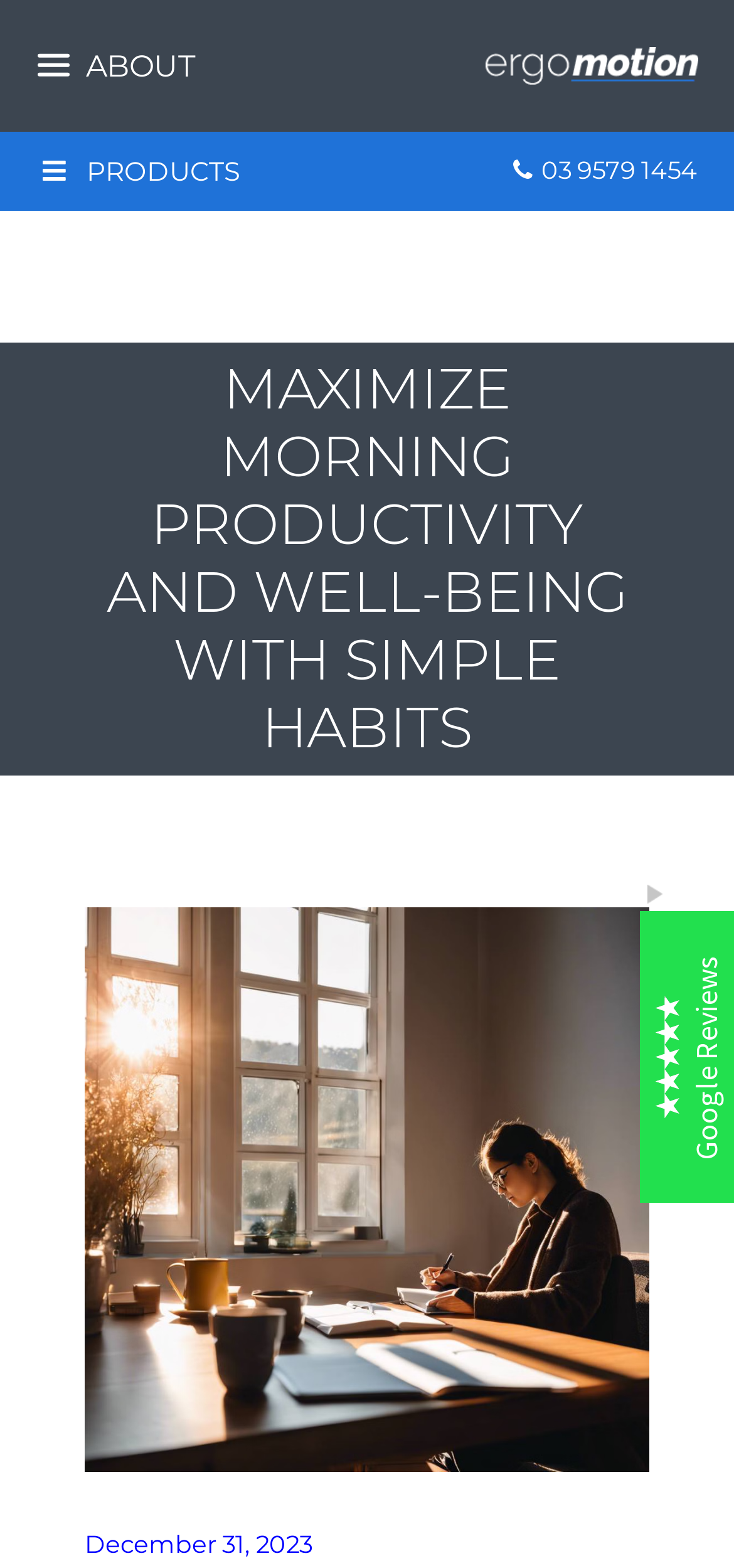Please find the bounding box coordinates in the format (top-left x, top-left y, bottom-right x, bottom-right y) for the given element description. Ensure the coordinates are floating point numbers between 0 and 1. Description: 03 9579 1454

[0.699, 0.094, 0.95, 0.122]